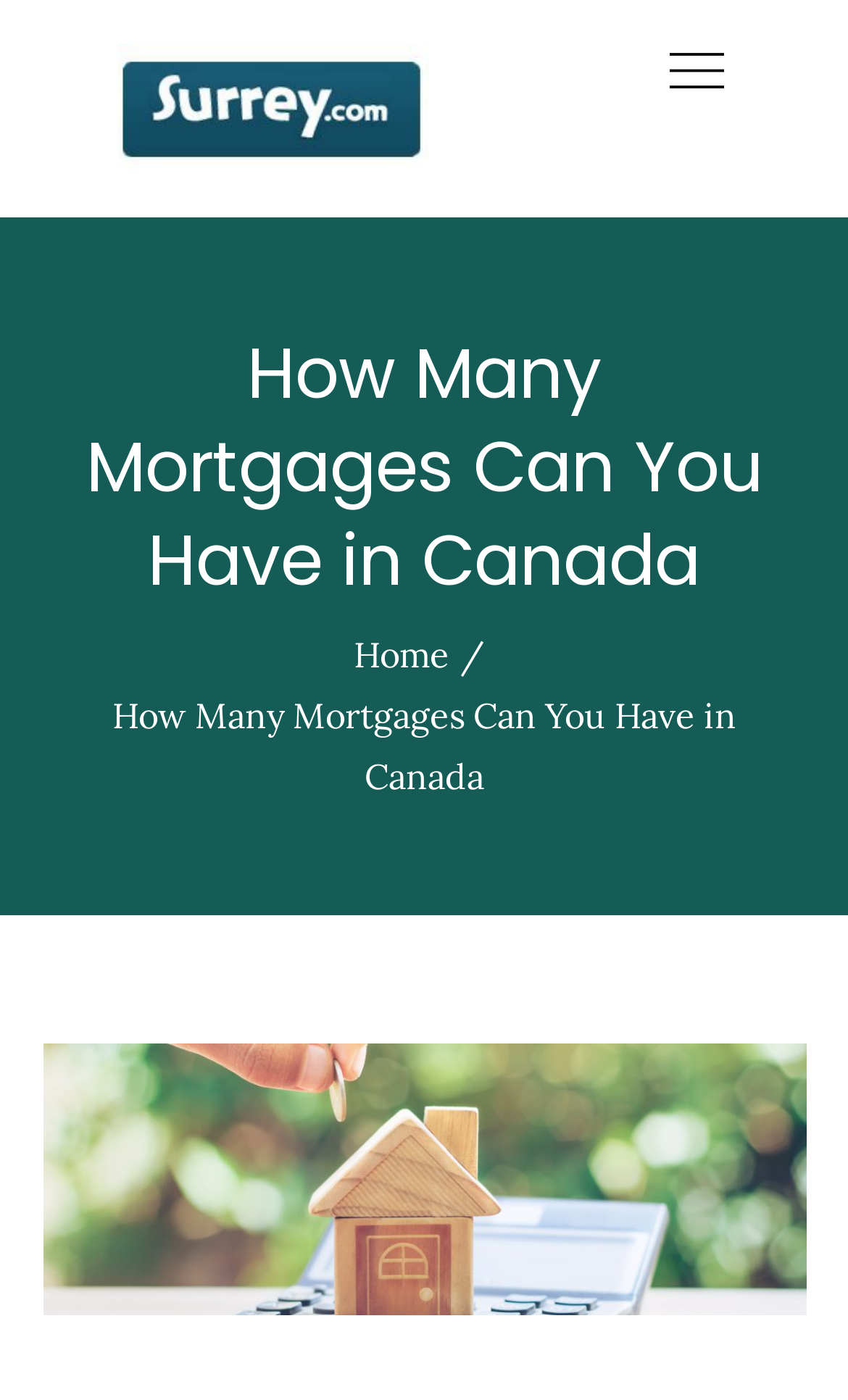What is the text of the static text element below the breadcrumbs?
Look at the image and respond with a one-word or short-phrase answer.

How Many Mortgages Can You Have in Canada